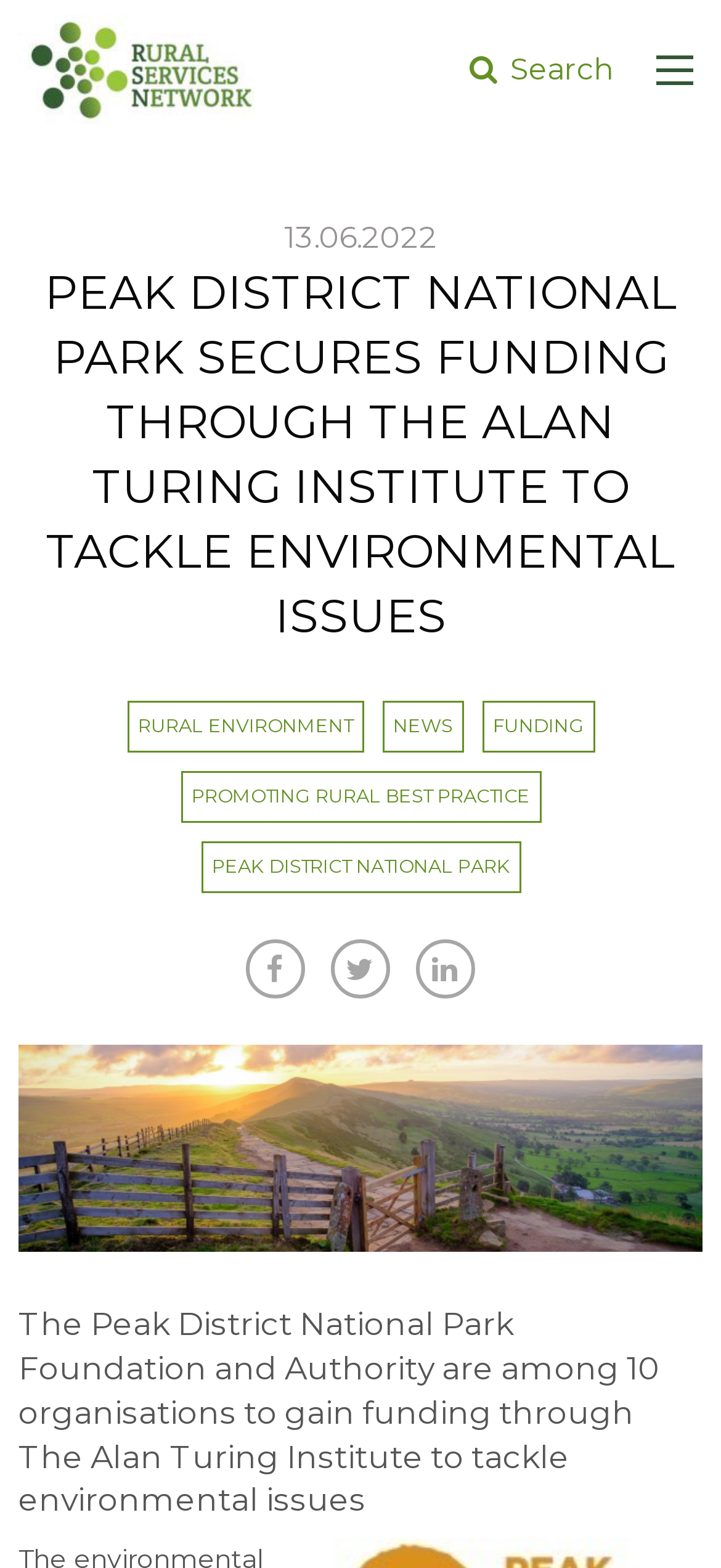Can you give a detailed response to the following question using the information from the image? What social media platforms are linked on the webpage?

I found the social media platforms linked on the webpage by looking at the link elements with the content 'Facebook' and 'Linkedin' located at the bottom of the webpage.